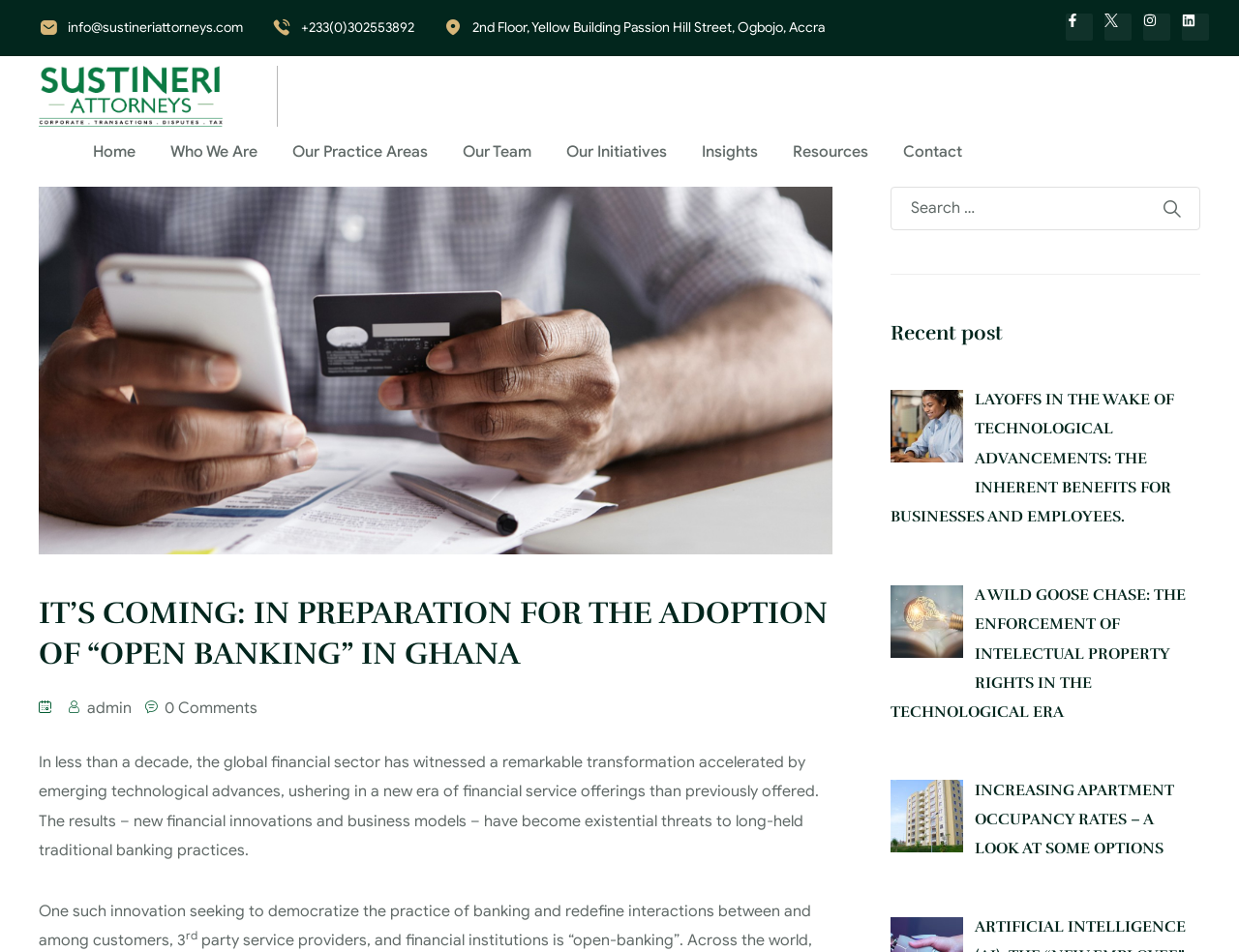Extract the primary heading text from the webpage.

IT’S COMING: IN PREPARATION FOR THE ADOPTION OF “OPEN BANKING” IN GHANA